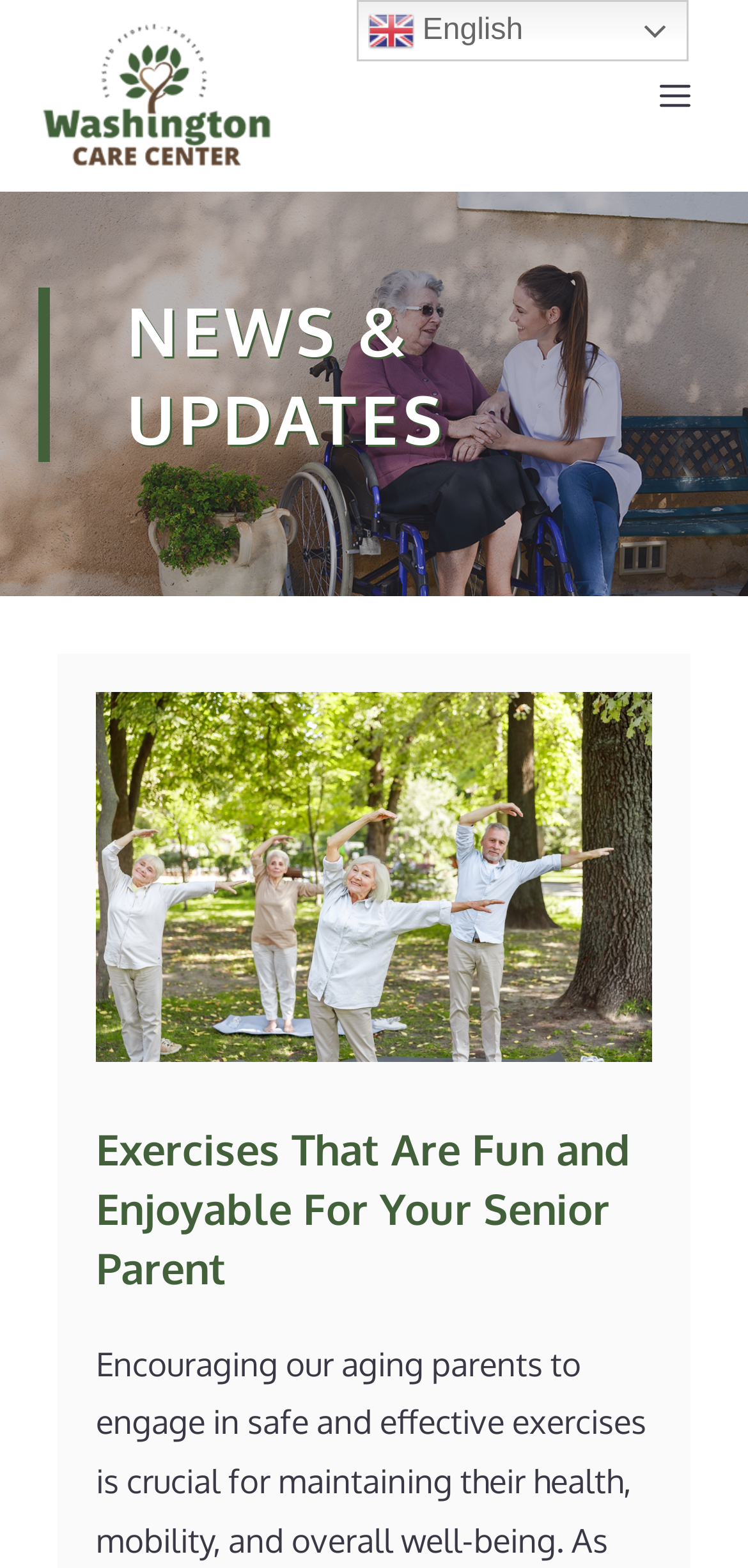Please provide a comprehensive answer to the question below using the information from the image: How many articles are displayed on the page?

By examining the page structure, we can see that there is one figure element with a heading that says 'Exercises That Are Fun and Enjoyable For Your Senior Parent'. This suggests that there is only one article displayed on the page.